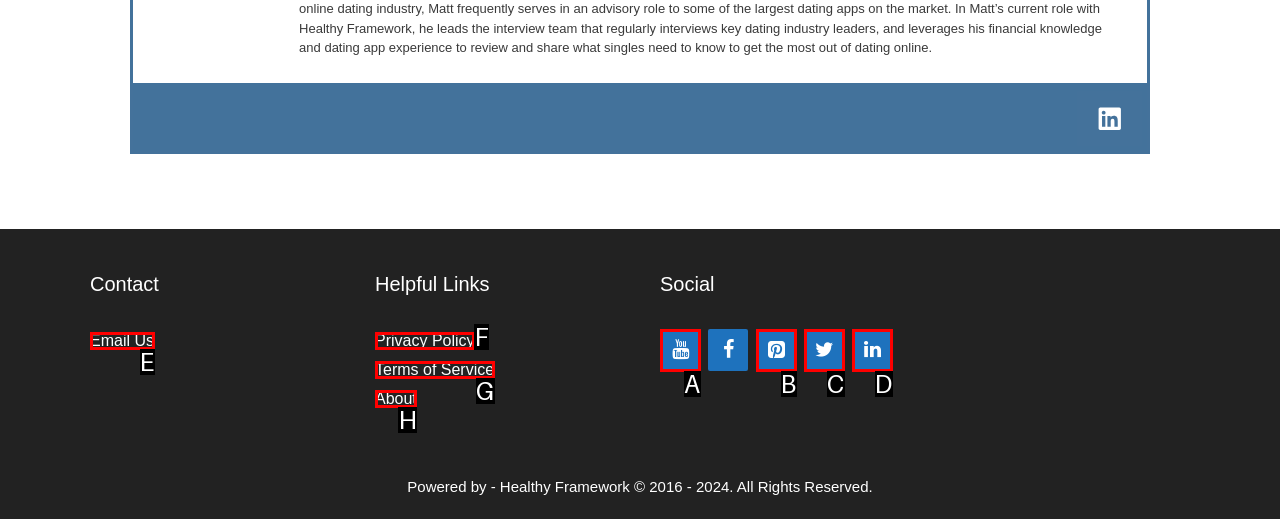Please identify the UI element that matches the description: aria-label="YouTube" title="YouTube"
Respond with the letter of the correct option.

A